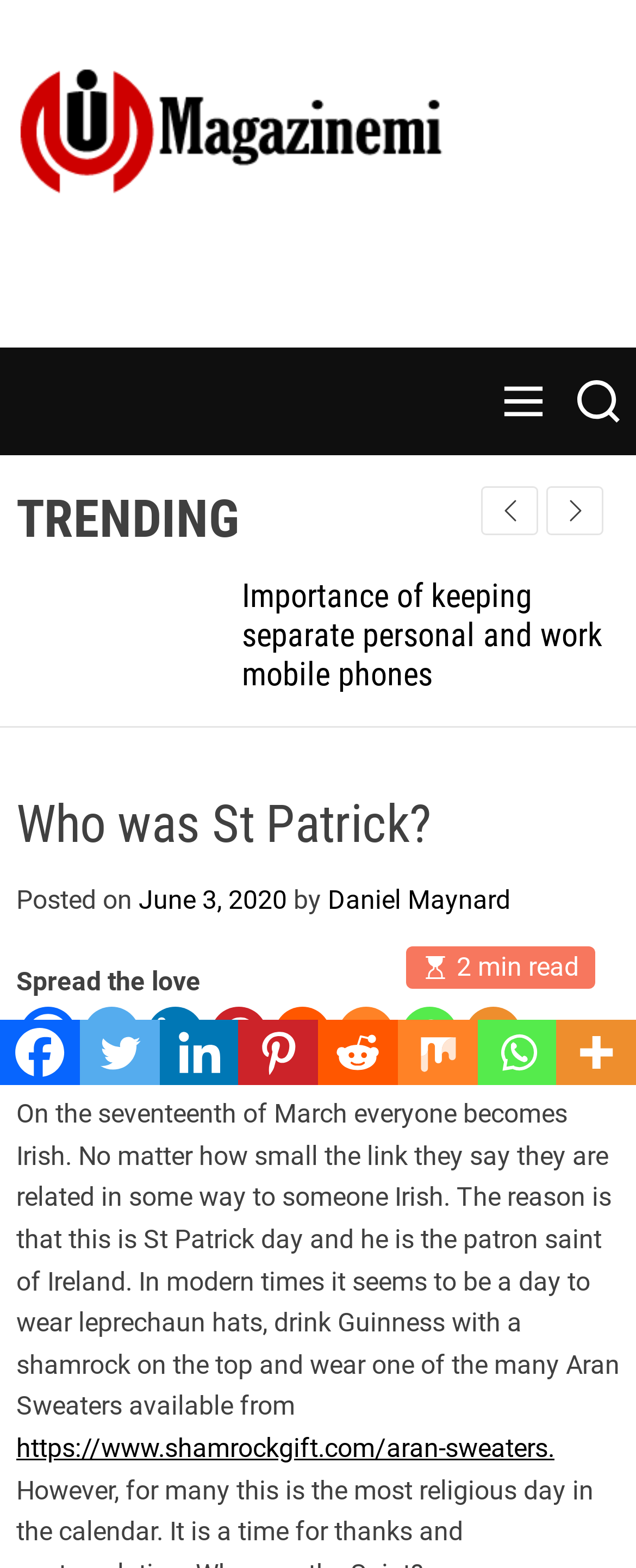Identify and provide the title of the webpage.

Who was St Patrick?